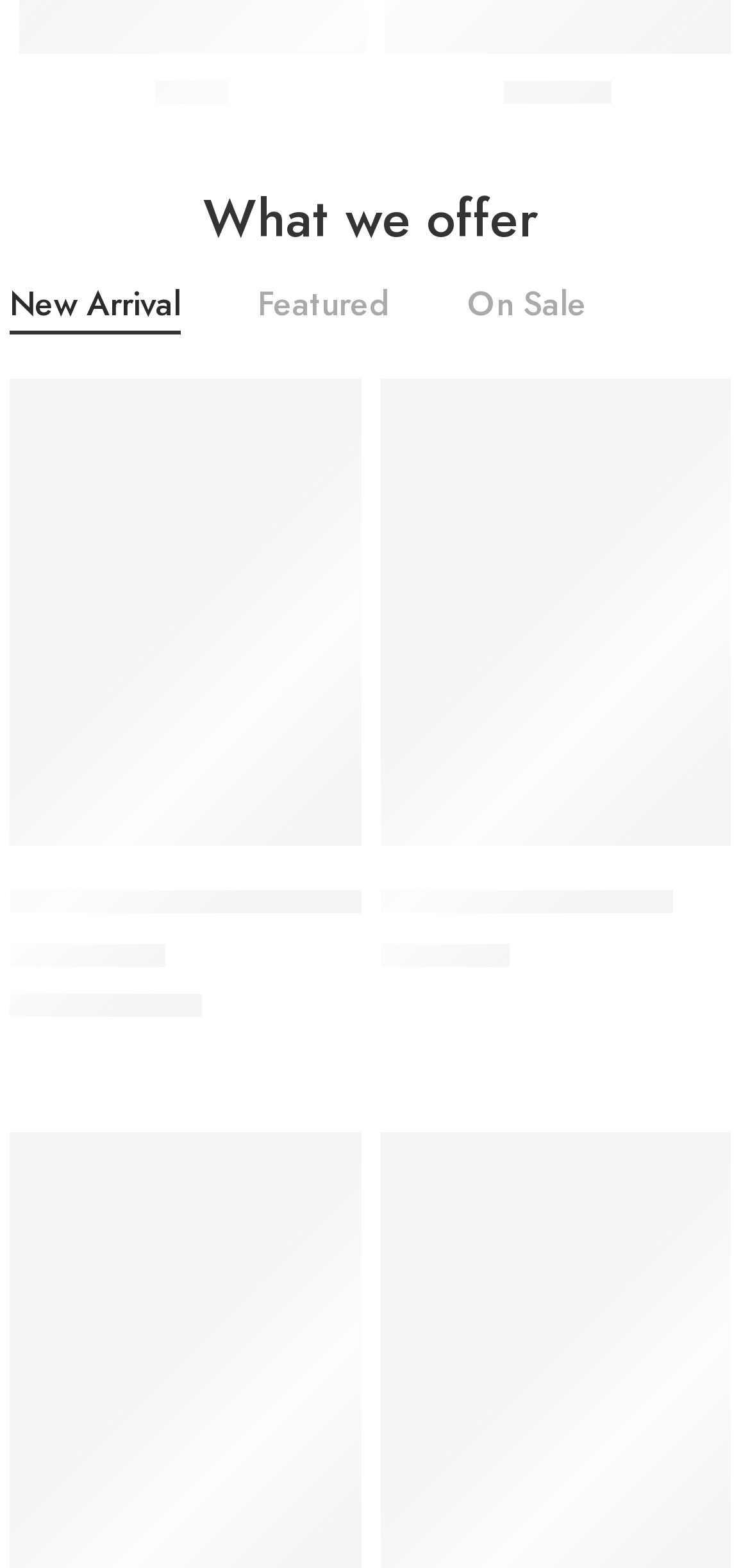Determine the bounding box coordinates of the region to click in order to accomplish the following instruction: "Select 'AirTag Hermès Bag Charm Rose Azalée (AS-45)'". Provide the coordinates as four float numbers between 0 and 1, specifically [left, top, right, bottom].

[0.013, 0.241, 0.481, 0.54]